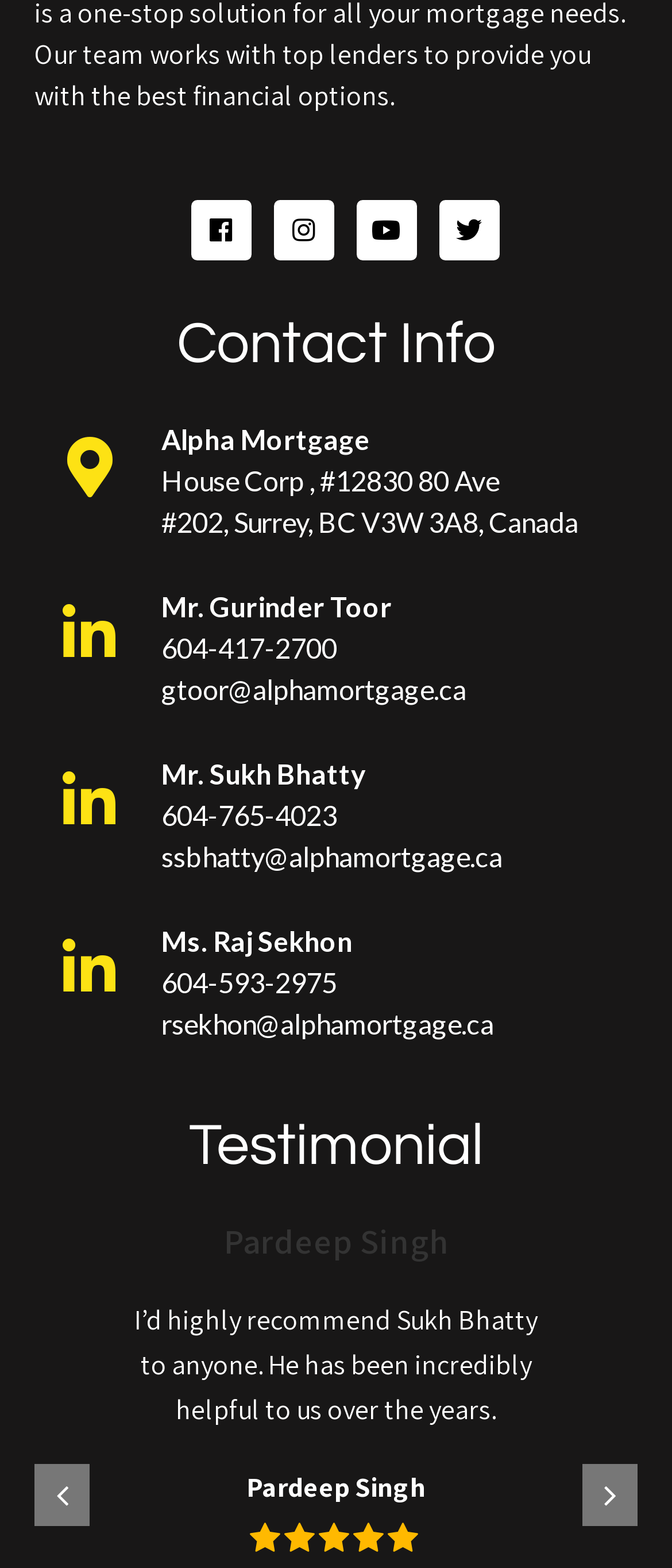Find the bounding box coordinates of the clickable region needed to perform the following instruction: "Contact Mr. Gurinder Toor". The coordinates should be provided as four float numbers between 0 and 1, i.e., [left, top, right, bottom].

[0.051, 0.374, 0.694, 0.454]